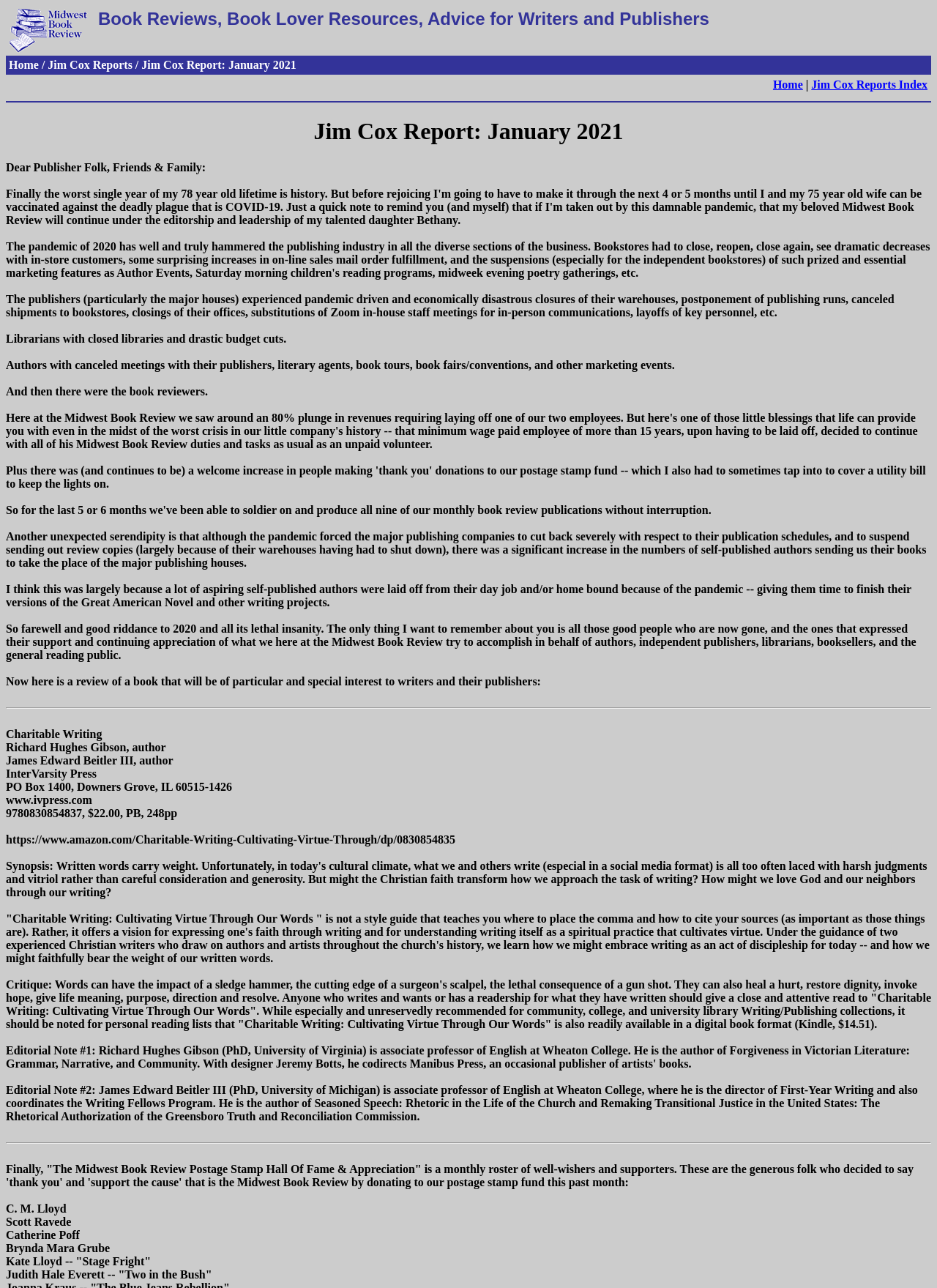Identify the bounding box for the UI element described as: "title="Return to home page"". The coordinates should be four float numbers between 0 and 1, i.e., [left, top, right, bottom].

[0.009, 0.033, 0.094, 0.043]